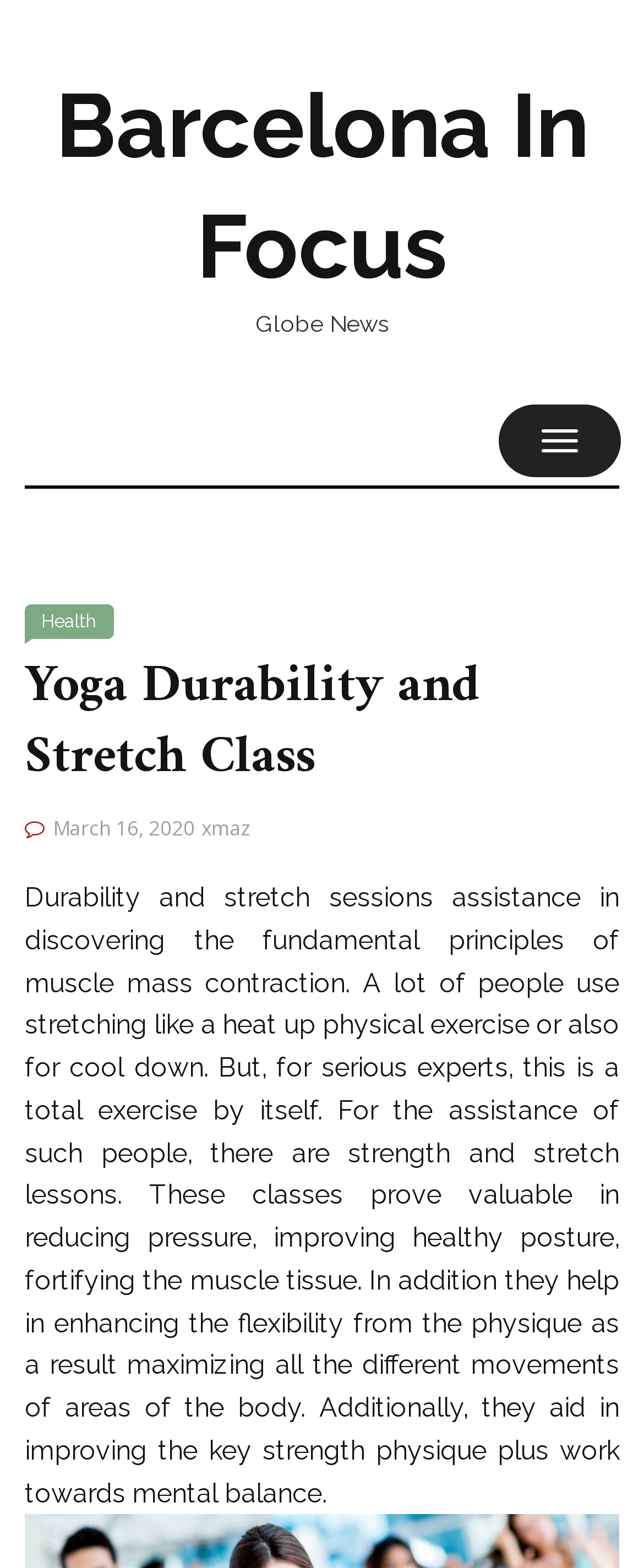Answer in one word or a short phrase: 
What is the topic of the article?

Yoga Durability and Stretch Class